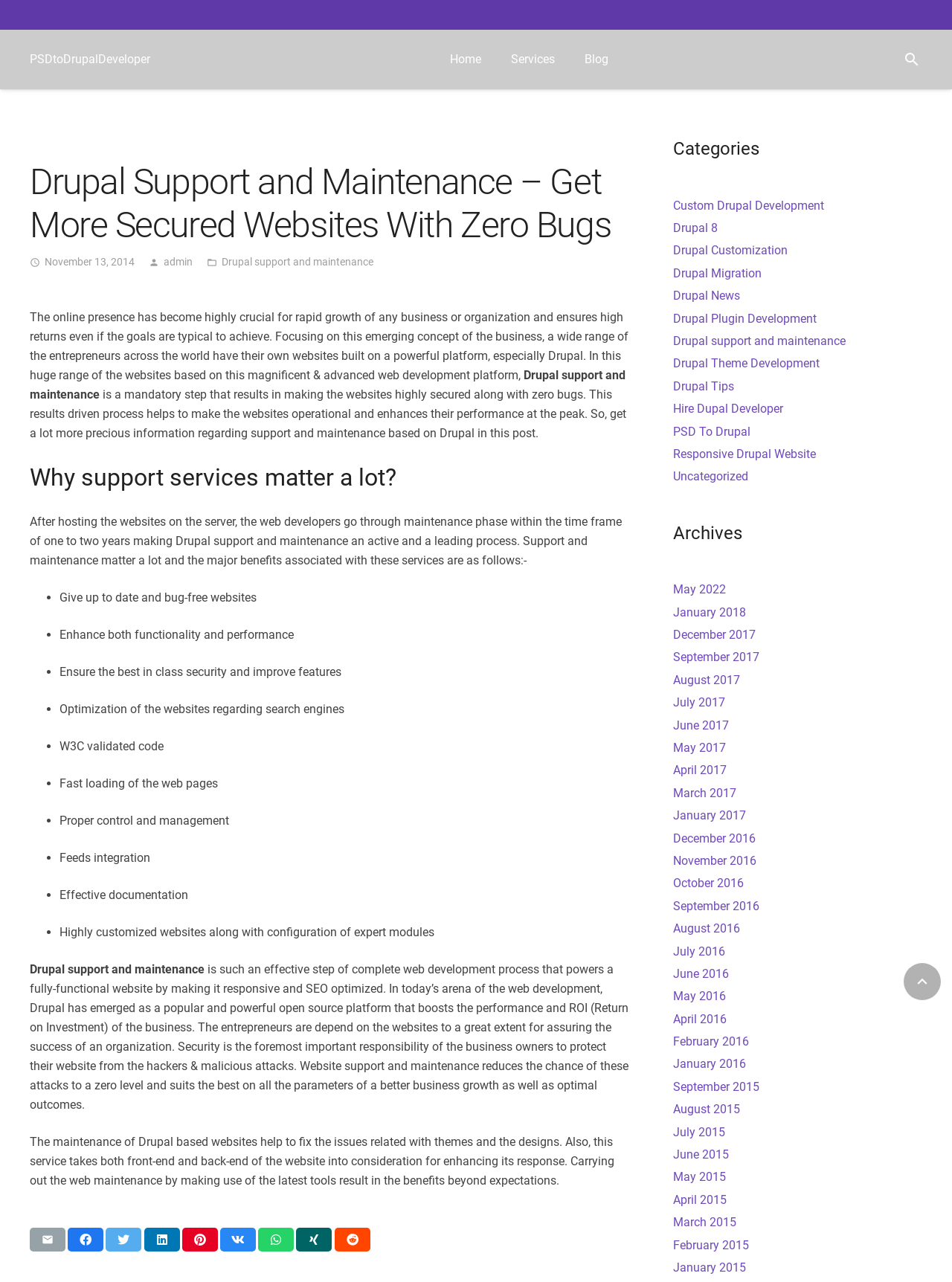Determine the bounding box coordinates of the region I should click to achieve the following instruction: "Click on 'Home'". Ensure the bounding box coordinates are four float numbers between 0 and 1, i.e., [left, top, right, bottom].

[0.457, 0.023, 0.521, 0.07]